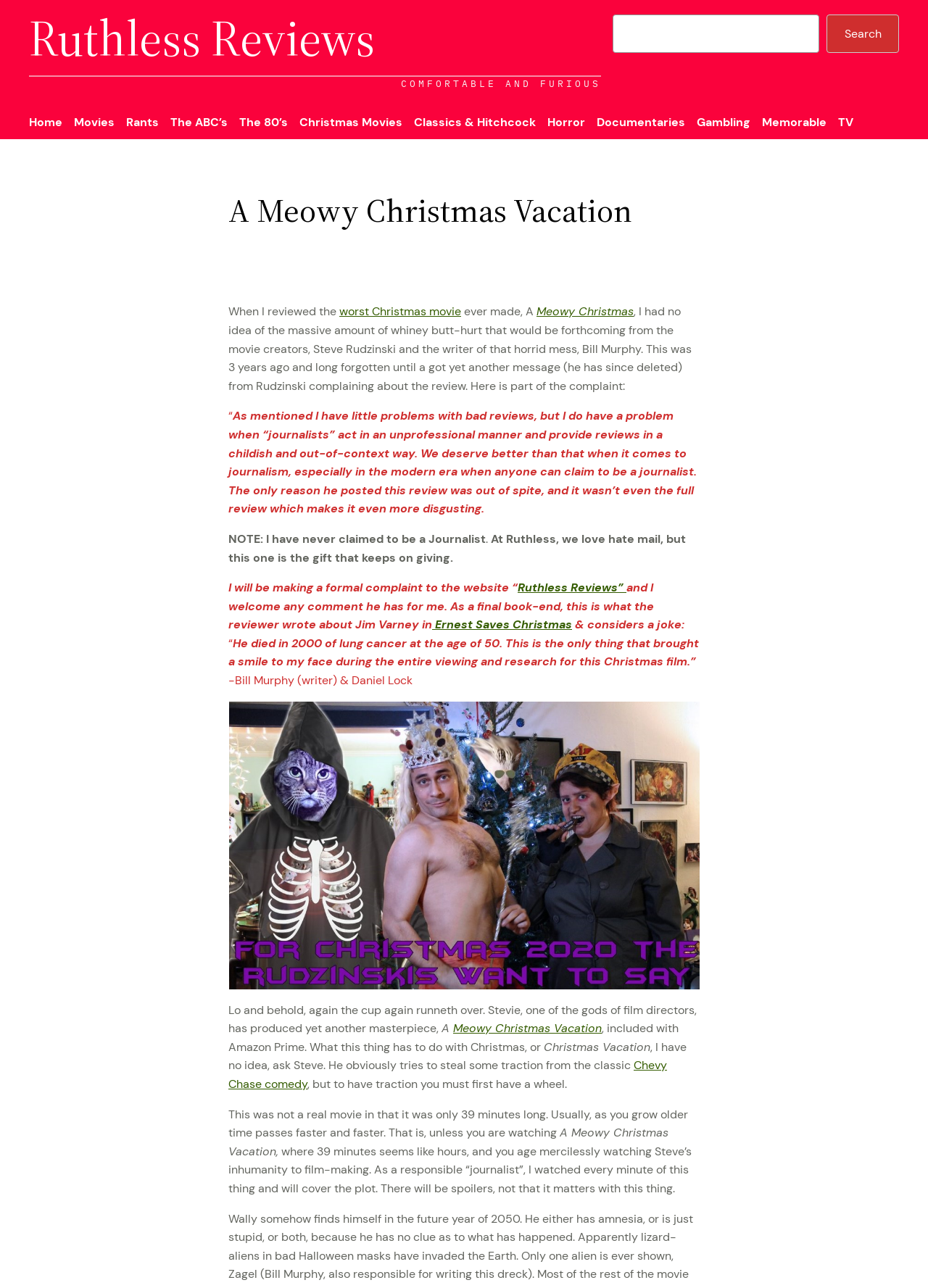What is the name of the Christmas movie reviewed?
Give a single word or phrase answer based on the content of the image.

A Meowy Christmas